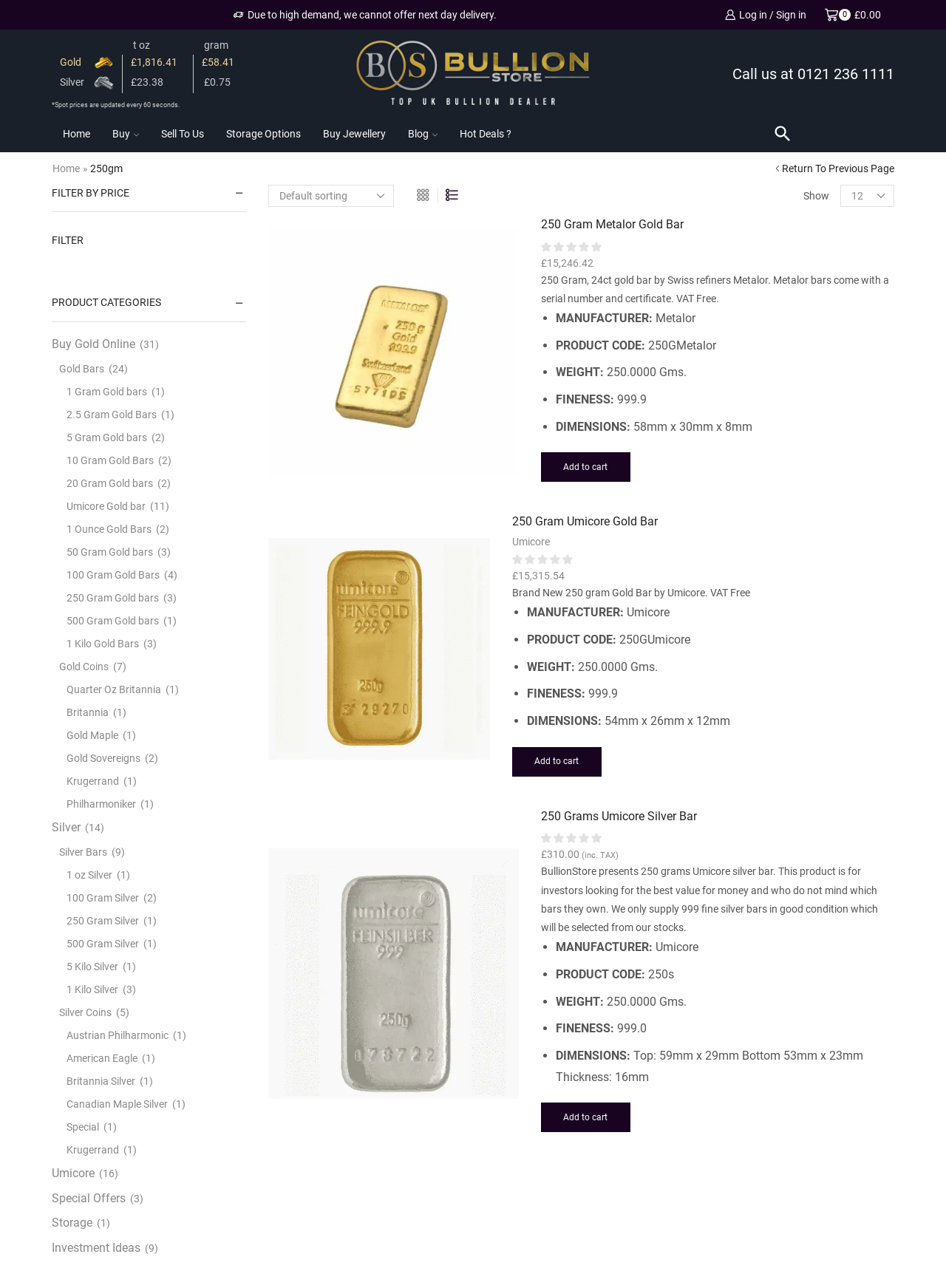Answer this question using a single word or a brief phrase:
What is the manufacturer of the 250 Gram Metalor Gold Bar?

Metalor